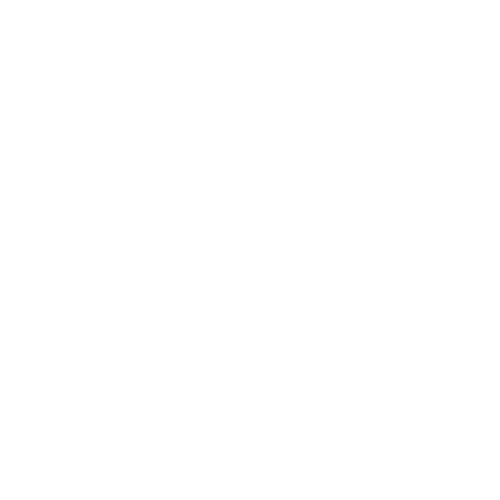Depict the image with a detailed narrative.

The image showcases the "OEM Honeycomb Protection Cushion Packaging Paper HP50-01," a product designed for effective cushioning and packaging protection. Highlighted as an innovative solution for packaging needs, this honeycomb paper provides a sustainable alternative to traditional materials. The product is manufactured by YJNPACK, a company specializing in cushion packing machines since 2005.

The honeycomb structure of the paper not only offers robustness but also enhances packaging design, making it both functional and aesthetically pleasing. This particular packaging paper is customizable, allowing for logo and color adjustments to meet specific branding requirements. The MOQ (Minimum Order Quantity) supports single-piece deliveries, making it accessible for businesses of all sizes.

In addition to its durability, this honeycomb paper is made from 100% kraft paper, ensuring it is recyclable and biodegradable. The packaging process is efficient, benefiting from honeycomb wrap machines for quick and effective application. Businesses seeking to improve their sustainability practices and customer experience will find this product to be a compelling choice in the evolving honeycomb paper market.